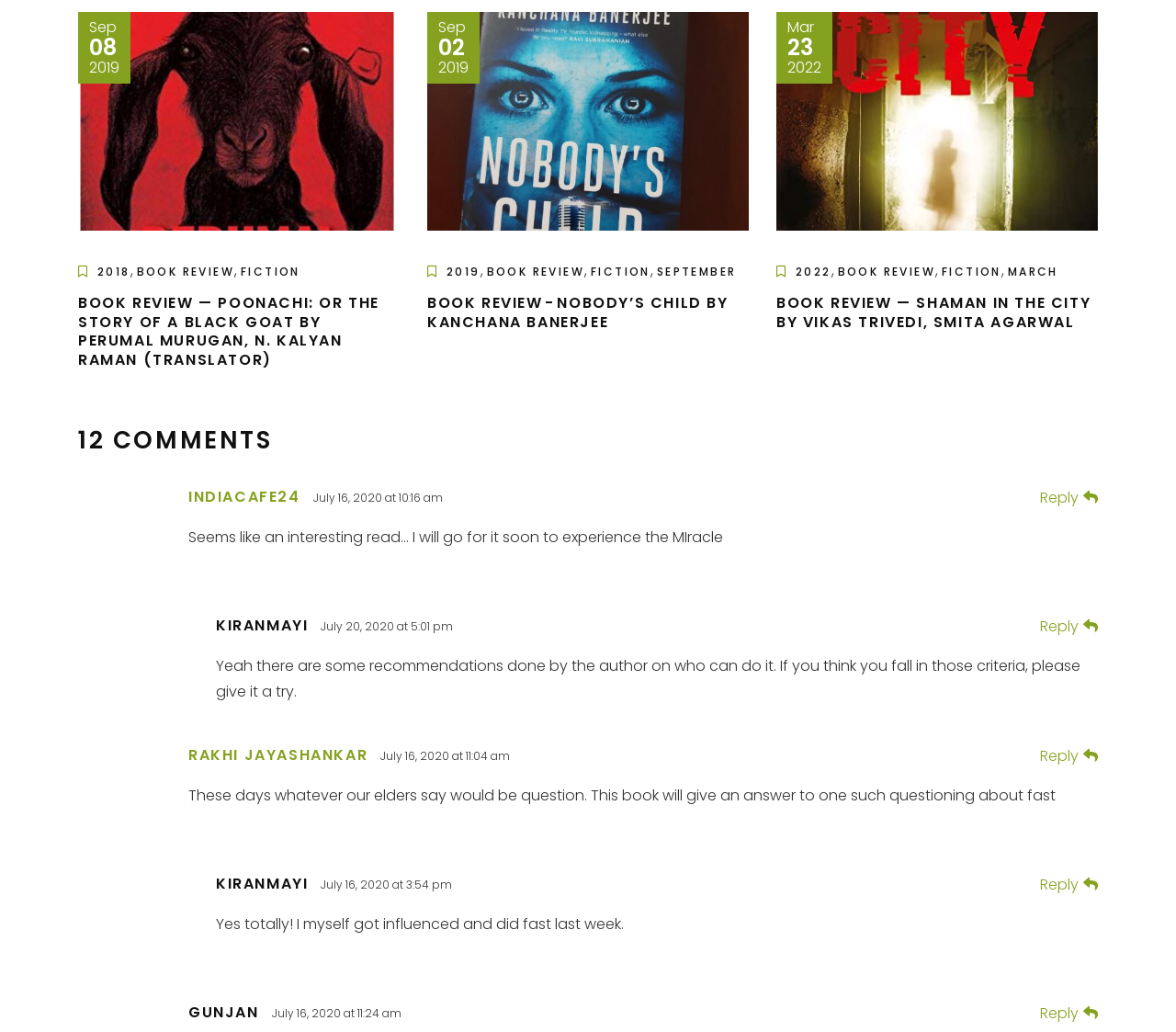Specify the bounding box coordinates of the area that needs to be clicked to achieve the following instruction: "Reply to Indiacafe24's comment".

[0.884, 0.472, 0.934, 0.492]